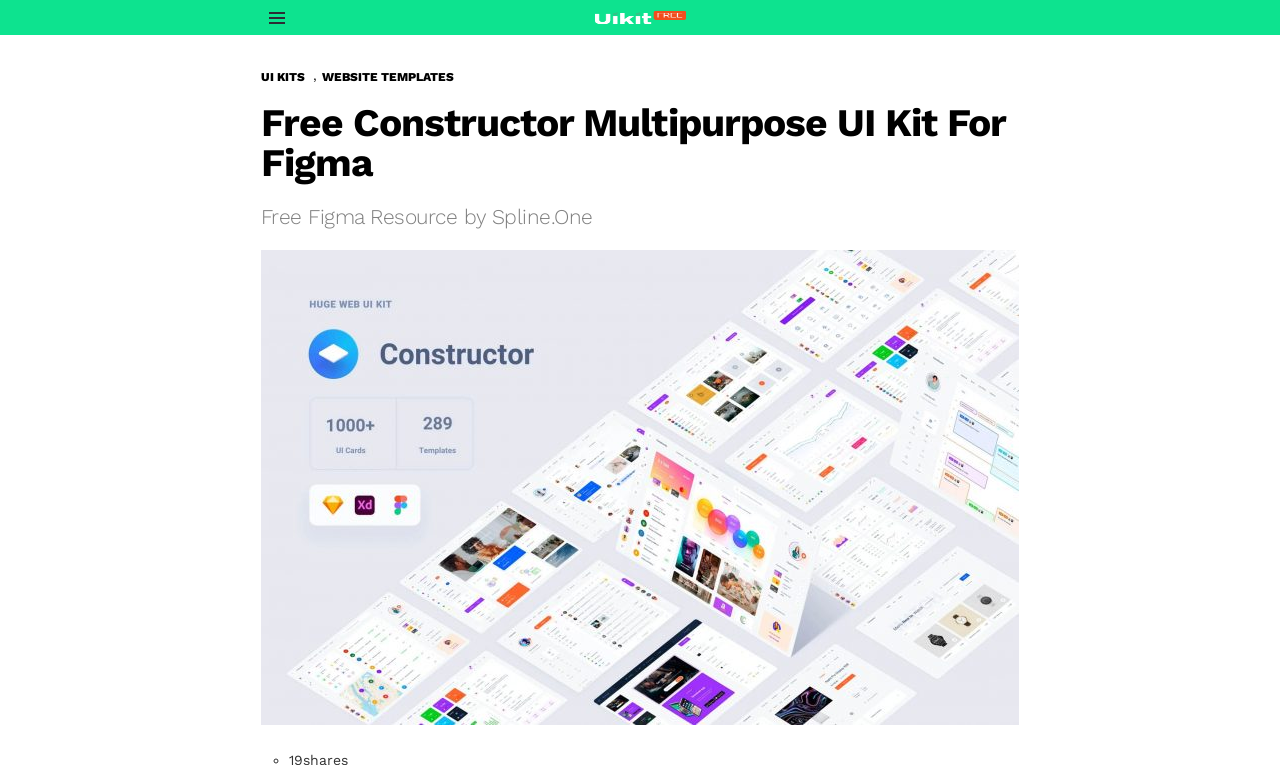What is the type of resource offered by Spline.One?
Based on the image, answer the question with as much detail as possible.

Based on the webpage, it is clear that Spline.One is offering a free Figma resource, which is a multipurpose UI kit for Figma. This is evident from the heading 'Free Figma Resource by Spline.One'.